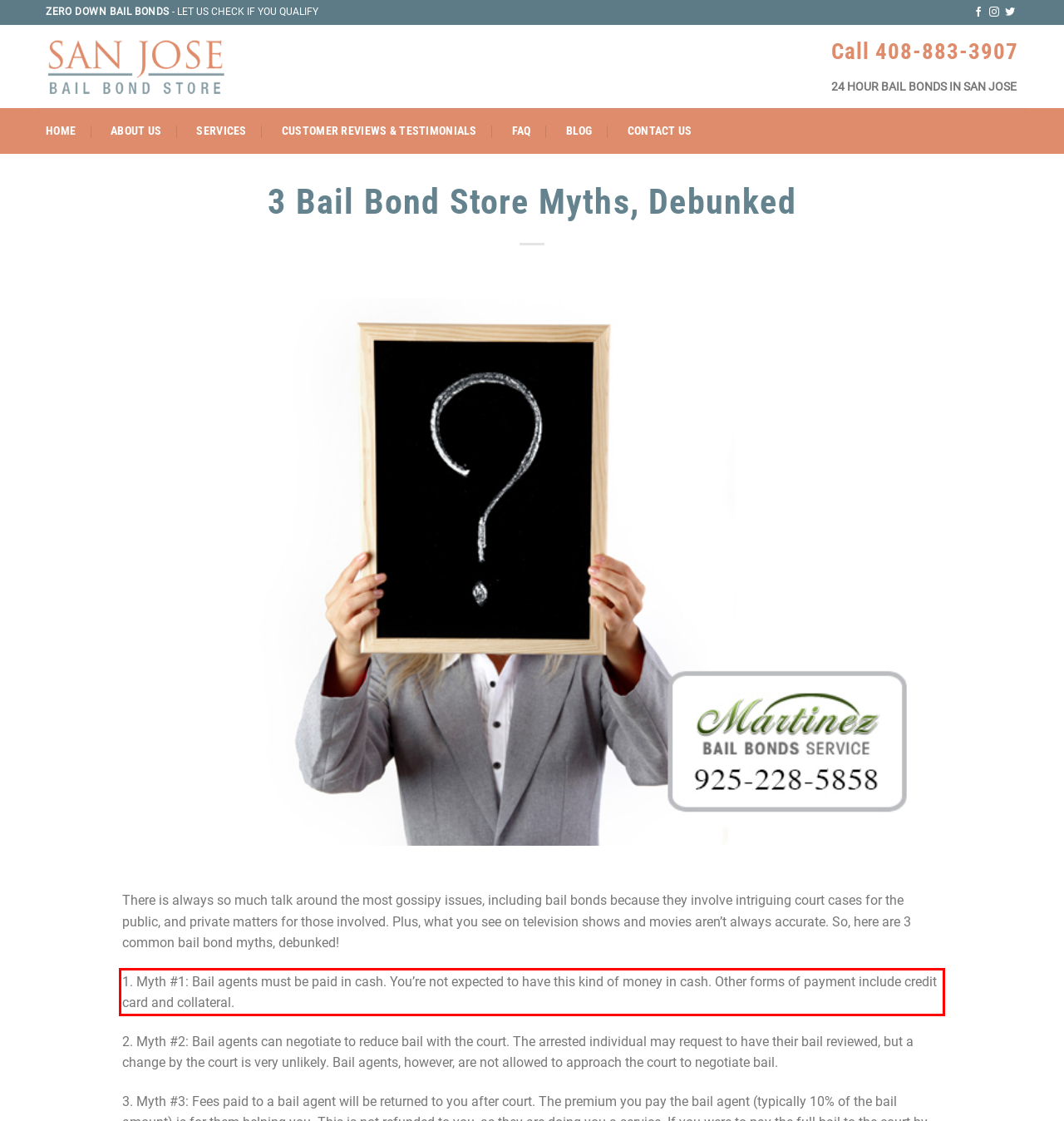You are provided with a screenshot of a webpage containing a red bounding box. Please extract the text enclosed by this red bounding box.

1. Myth #1: Bail agents must be paid in cash. You’re not expected to have this kind of money in cash. Other forms of payment include credit card and collateral.